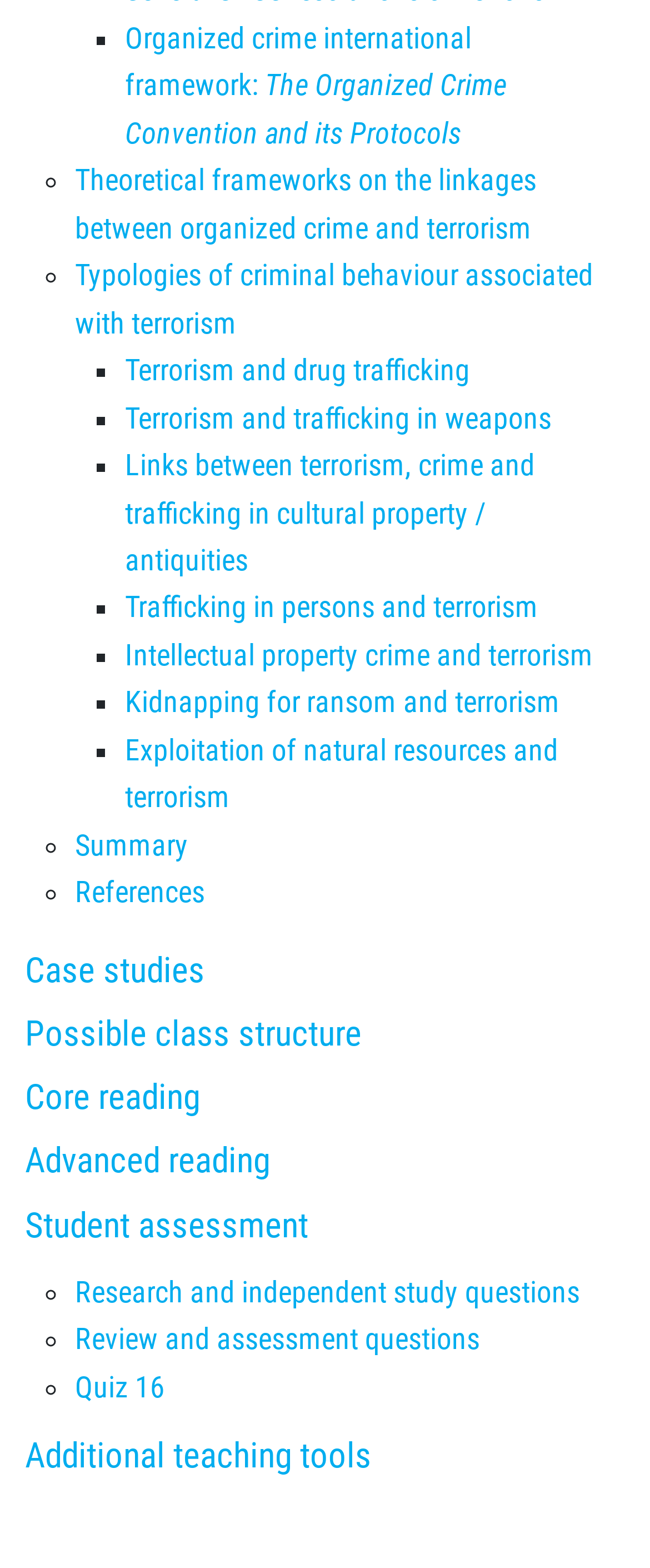How many headings are there in the webpage?
Use the screenshot to answer the question with a single word or phrase.

5